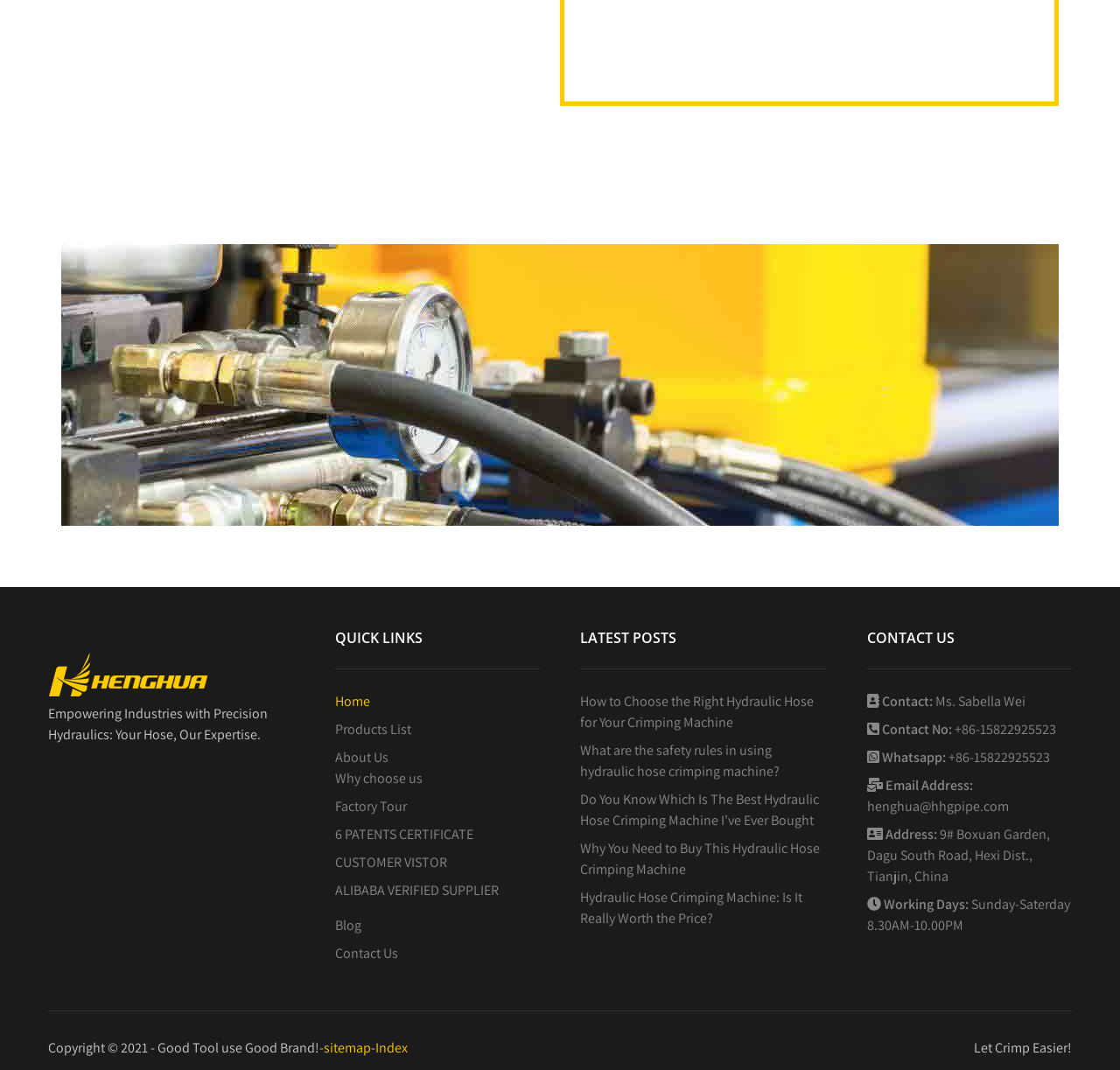What is the contact person's name?
Using the image provided, answer with just one word or phrase.

Ms. Sabella Wei